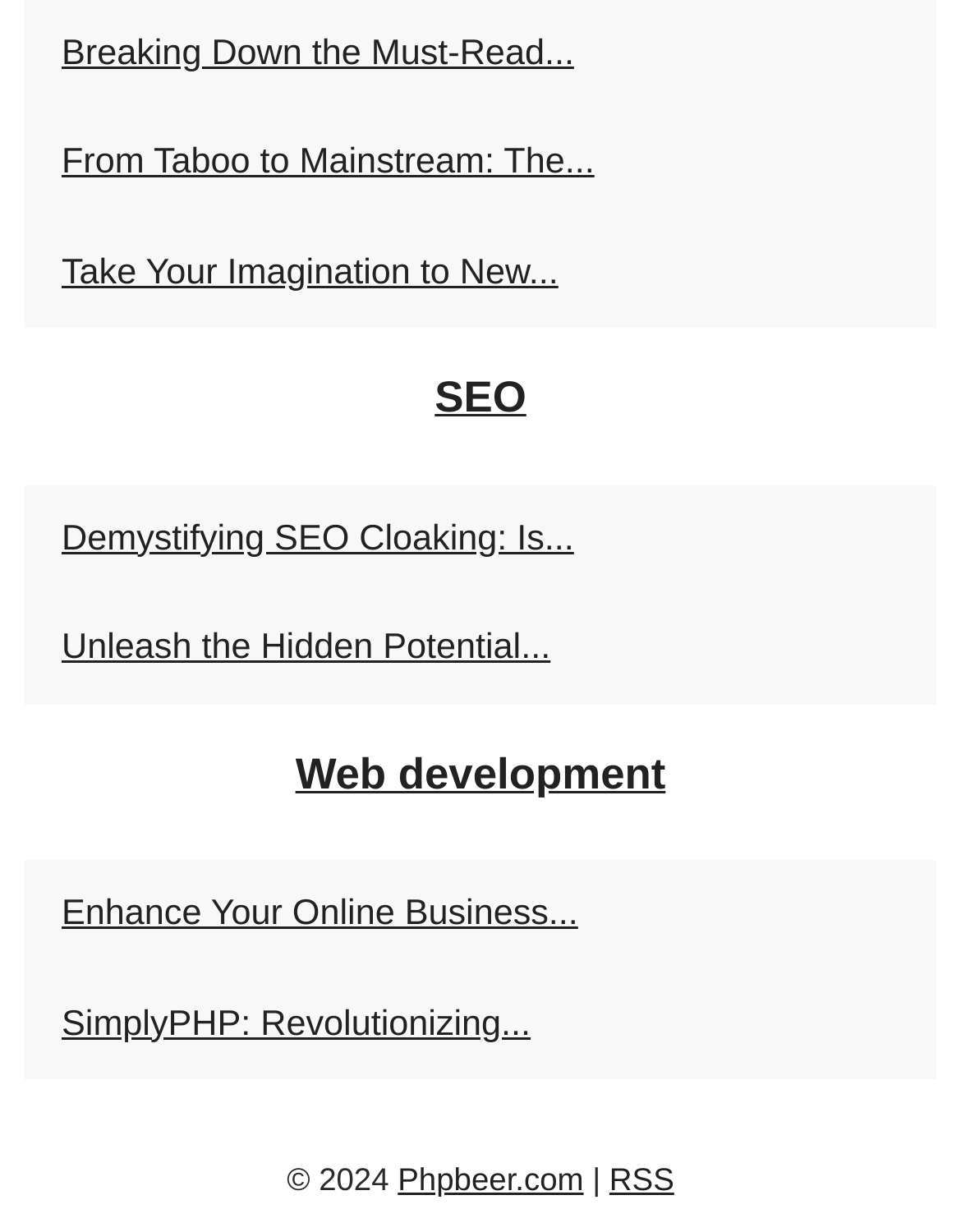What is the main topic of the first link?
Based on the visual details in the image, please answer the question thoroughly.

The first link on the webpage has the text 'Breaking Down the Must-Read...' which suggests that the main topic of this link is related to breaking down or analyzing something, possibly a book or an article.